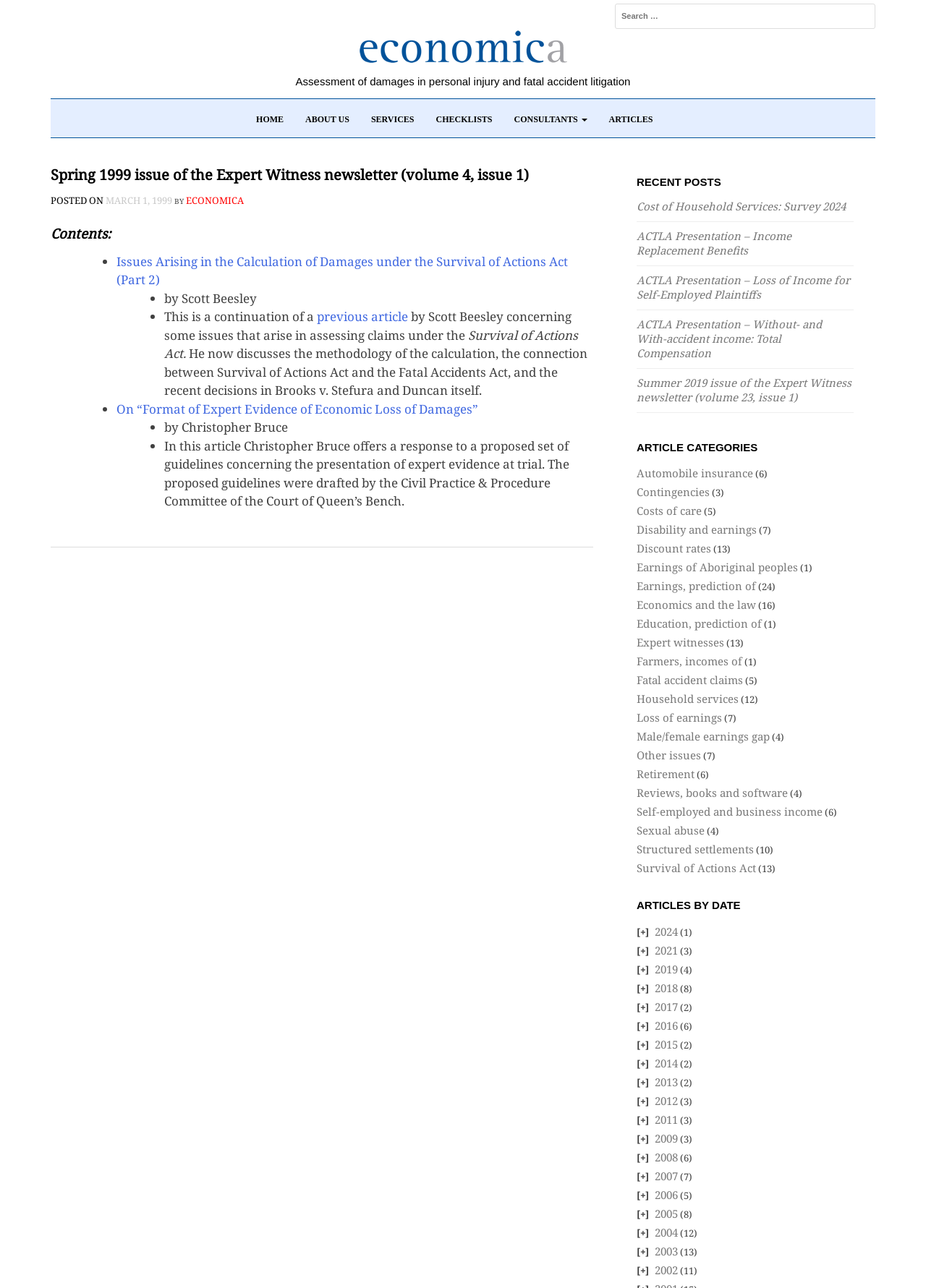Pinpoint the bounding box coordinates of the clickable area needed to execute the instruction: "View recent post 'Cost of Household Services: Survey 2024'". The coordinates should be specified as four float numbers between 0 and 1, i.e., [left, top, right, bottom].

[0.688, 0.155, 0.922, 0.166]